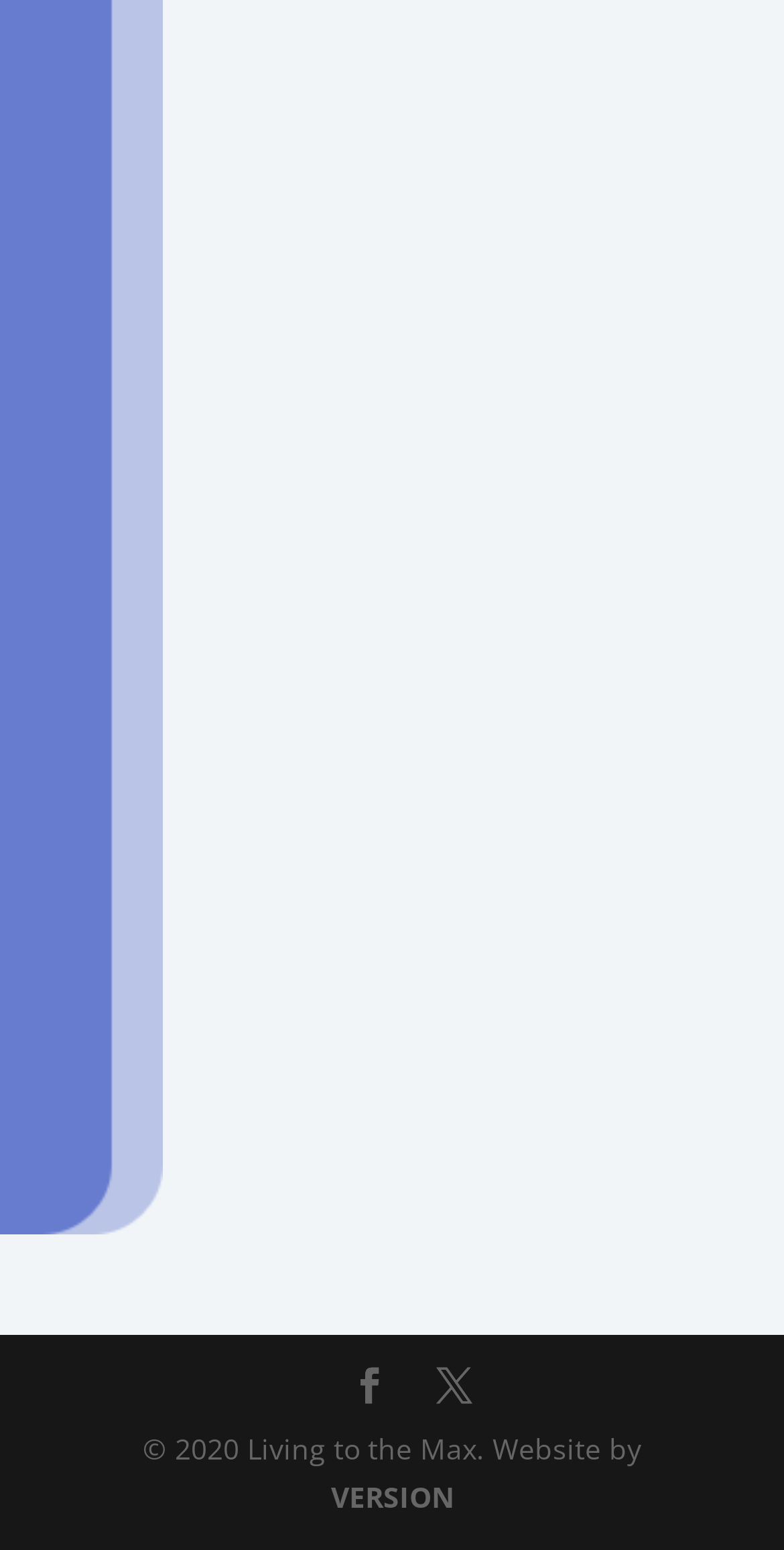Use a single word or phrase to answer the question:
What is the copyright year of the website?

2020